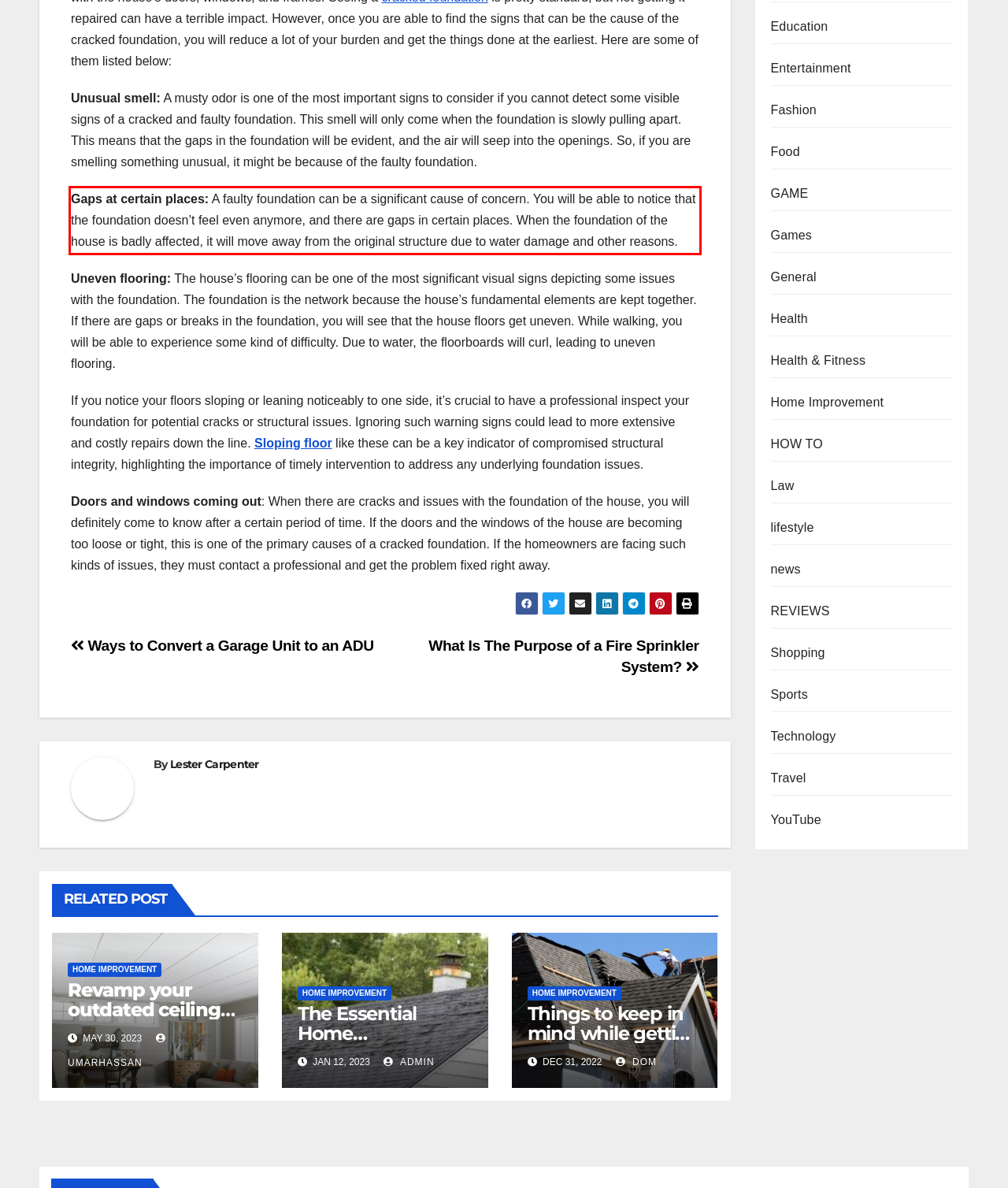Using the webpage screenshot, recognize and capture the text within the red bounding box.

Gaps at certain places: A faulty foundation can be a significant cause of concern. You will be able to notice that the foundation doesn’t feel even anymore, and there are gaps in certain places. When the foundation of the house is badly affected, it will move away from the original structure due to water damage and other reasons.